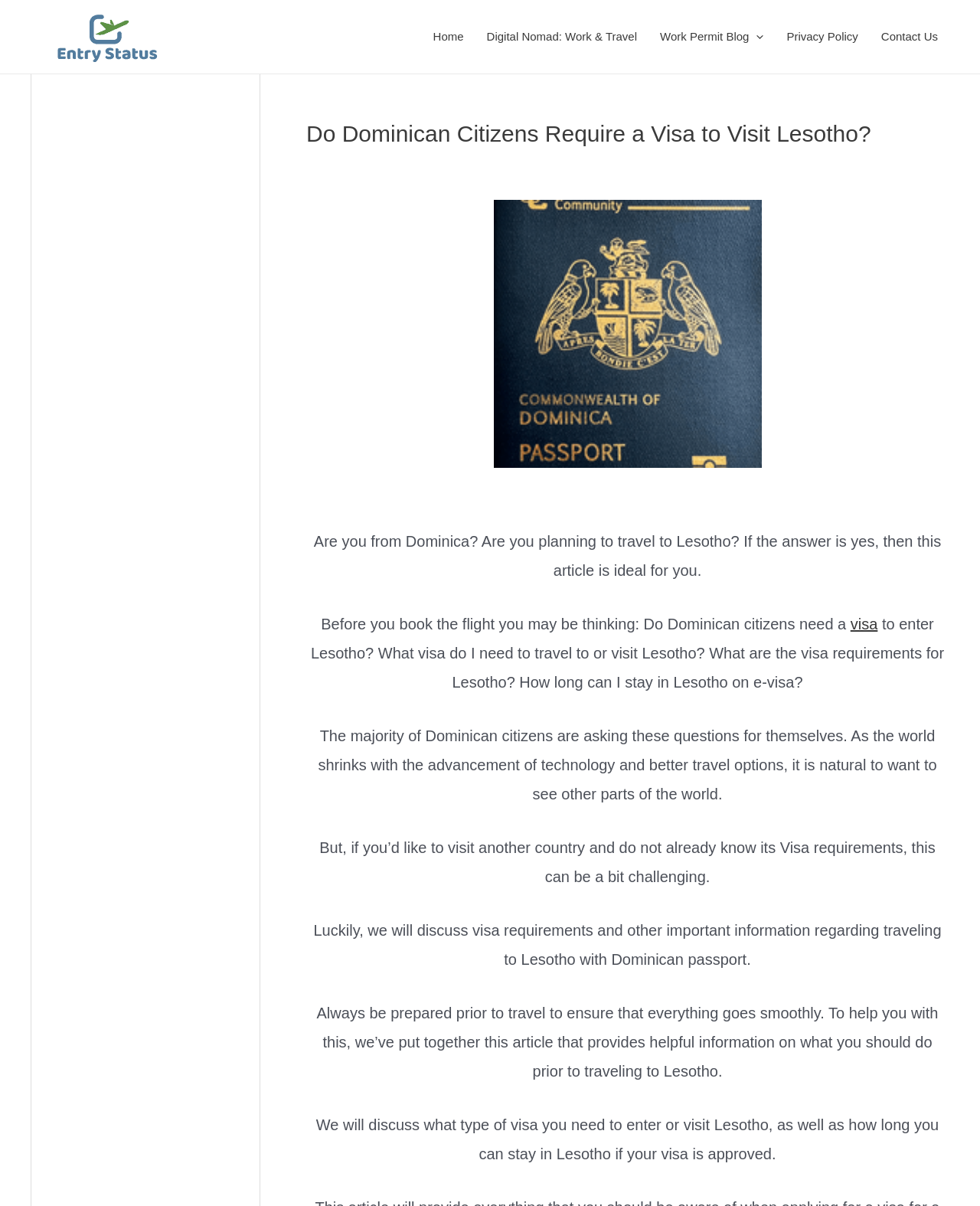Provide your answer in one word or a succinct phrase for the question: 
What is the author trying to help readers with?

Visa requirements